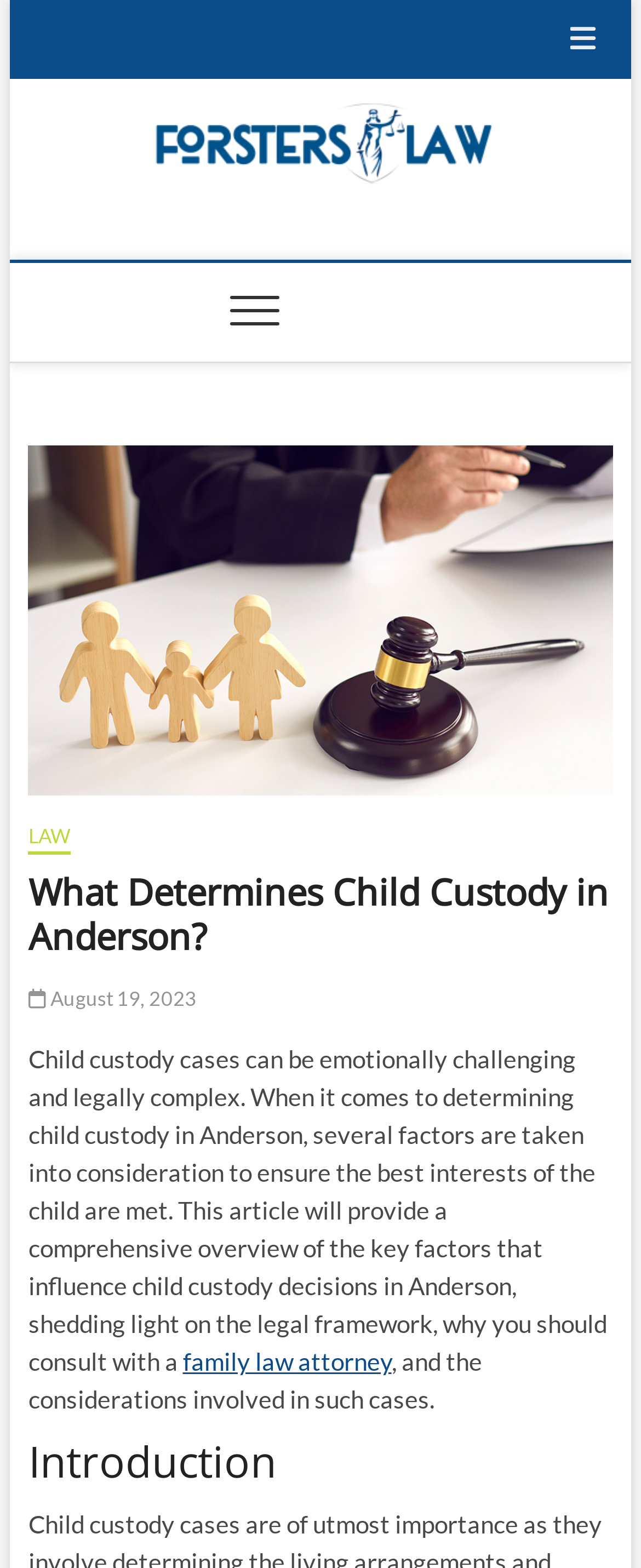What is the topic of the article?
Provide a detailed answer to the question using information from the image.

The topic of the article can be determined by reading the heading 'What Determines Child Custody in Anderson?' and the introductory paragraph, which discusses the factors involved in determining child custody in Anderson.